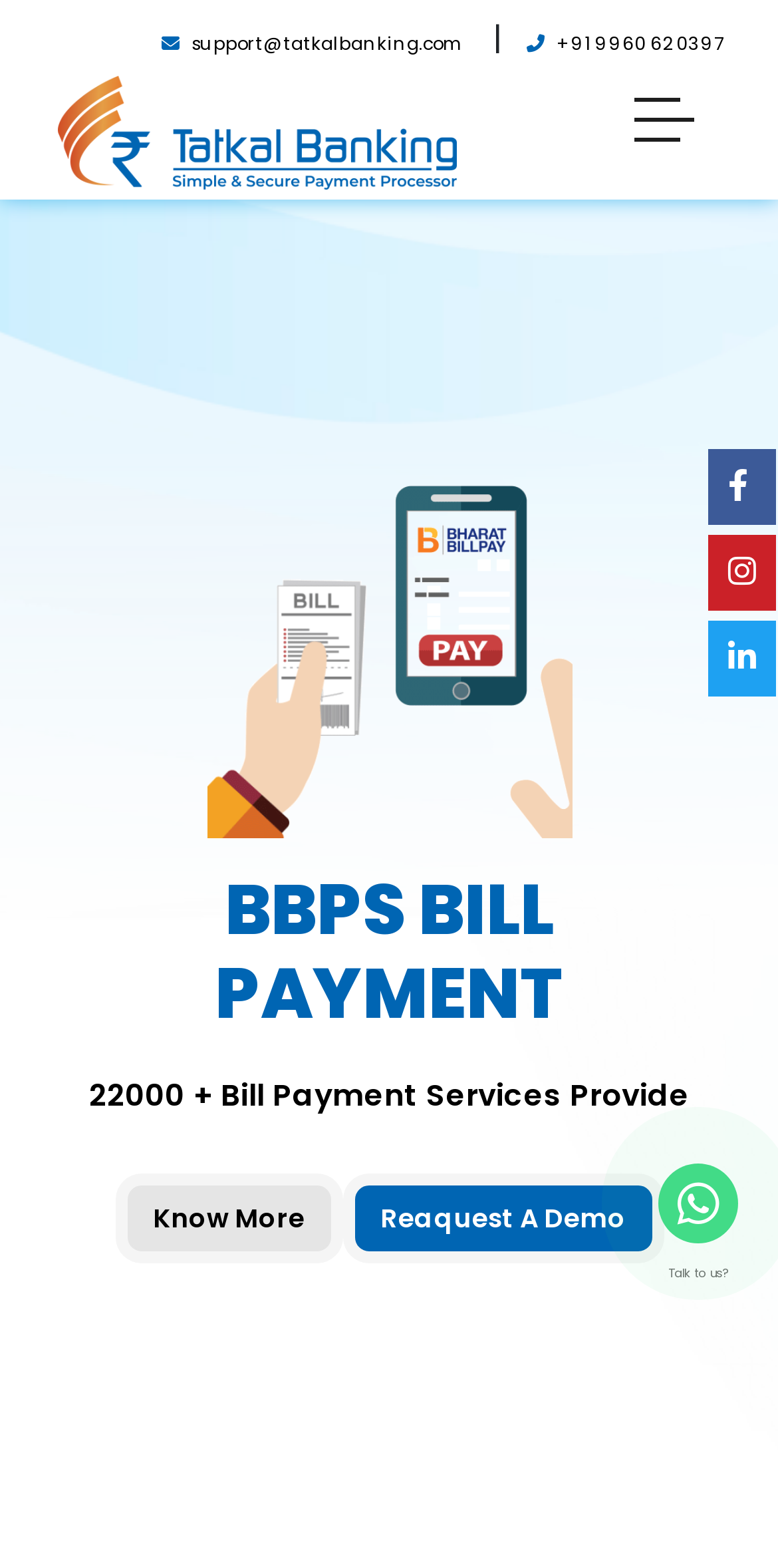Analyze the image and provide a detailed answer to the question: What is the phone number for support?

I found the phone number by looking at the top navigation bar, where there is a link with a phone icon and the text '+91 9960 62 0397'.